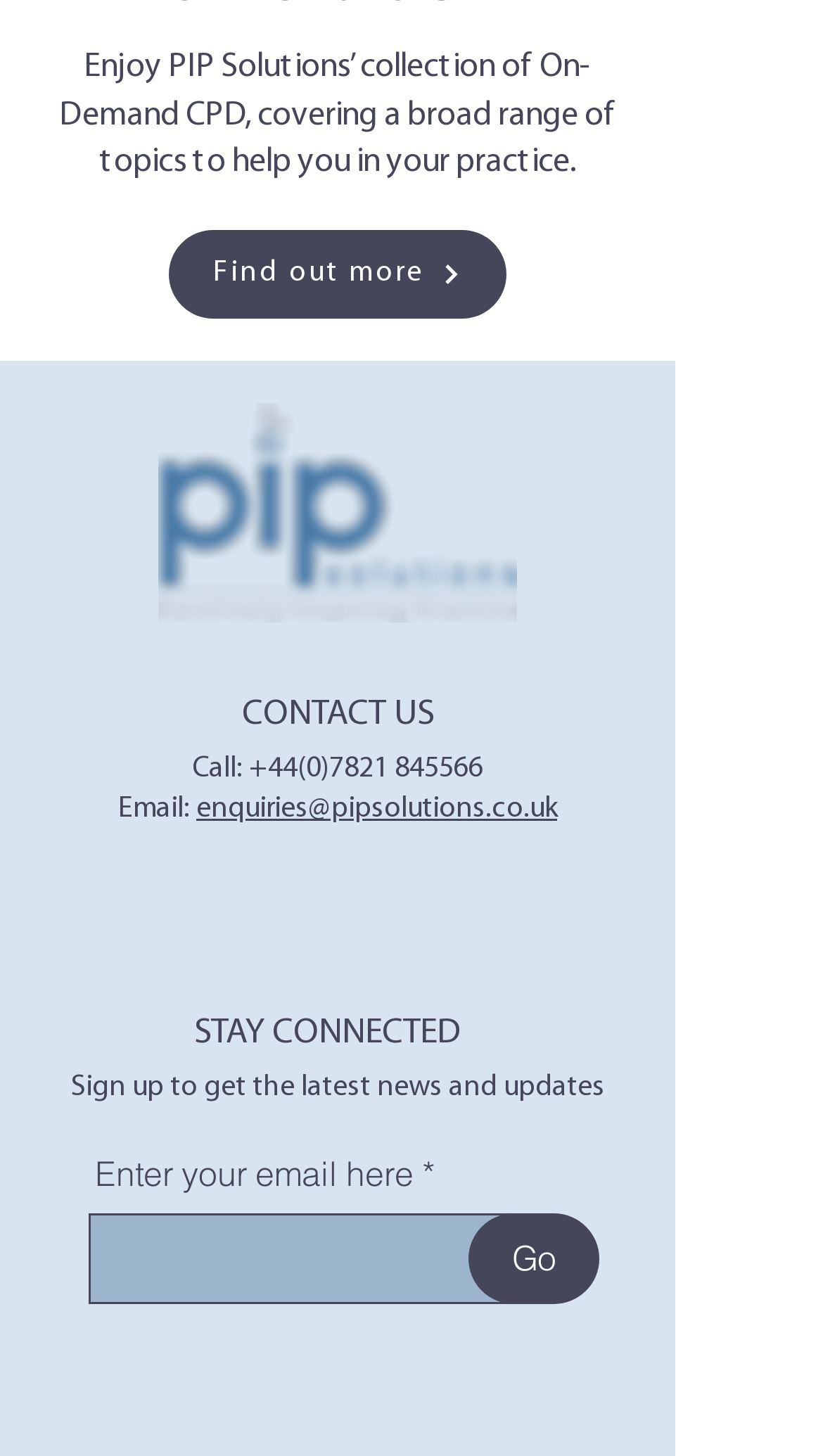What is the company's phone number?
Based on the image, provide a one-word or brief-phrase response.

+44(0)7821 845566